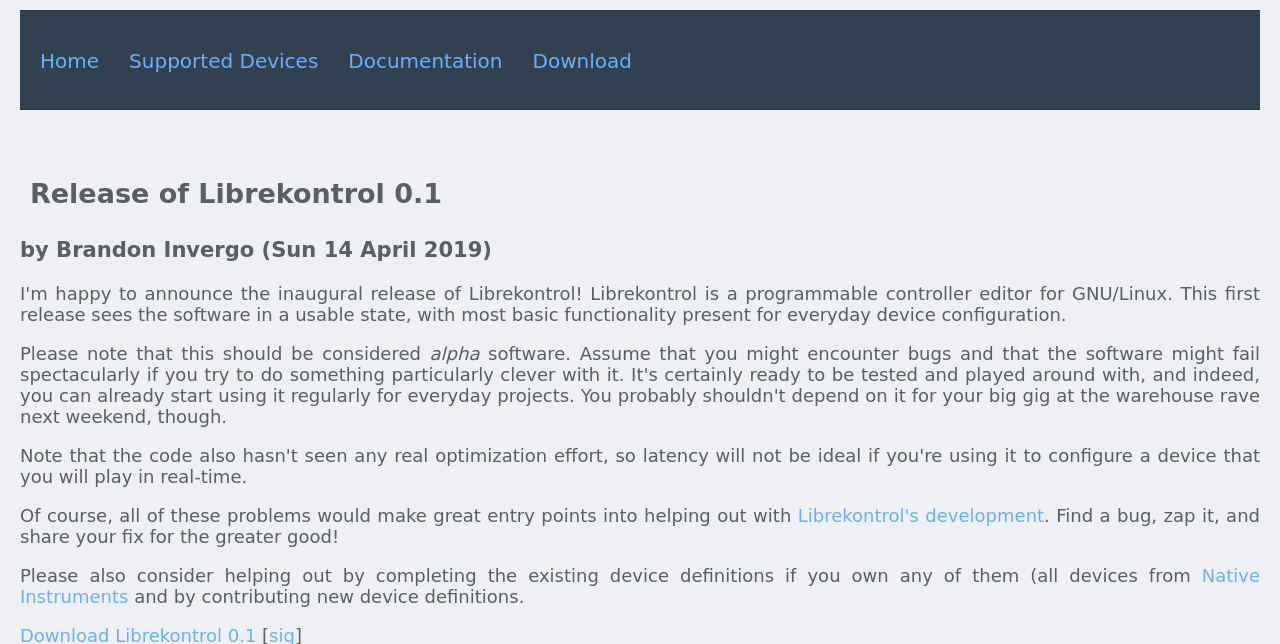Can you find the bounding box coordinates for the UI element given this description: "Librekontrol's development"? Provide the coordinates as four float numbers between 0 and 1: [left, top, right, bottom].

[0.623, 0.784, 0.816, 0.817]